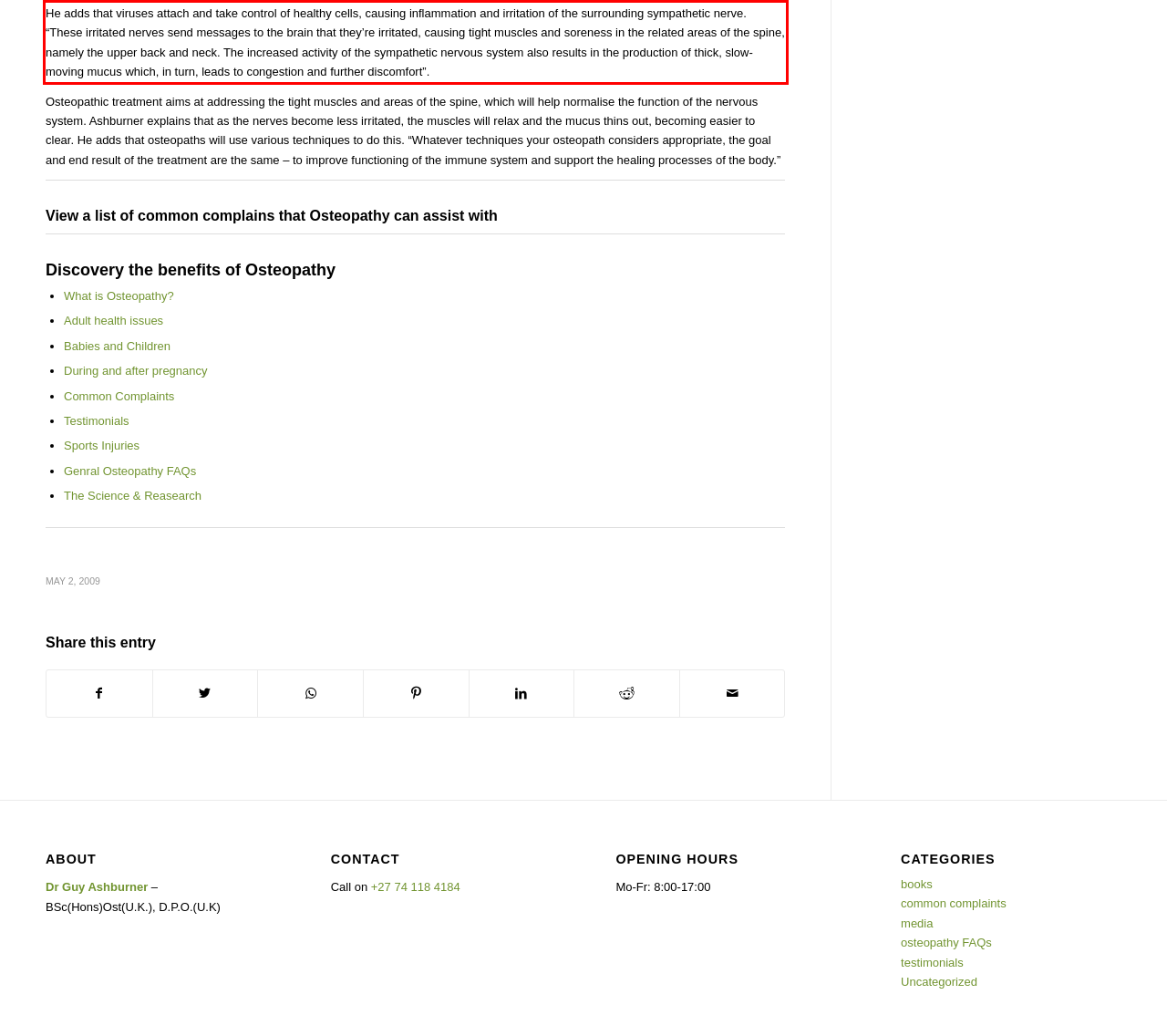You have a screenshot with a red rectangle around a UI element. Recognize and extract the text within this red bounding box using OCR.

He adds that viruses attach and take control of healthy cells, causing inflammation and irritation of the surrounding sympathetic nerve. “These irritated nerves send messages to the brain that they’re irritated, causing tight muscles and soreness in the related areas of the spine, namely the upper back and neck. The increased activity of the sympathetic nervous system also results in the production of thick, slow-moving mucus which, in turn, leads to congestion and further discomfort”.